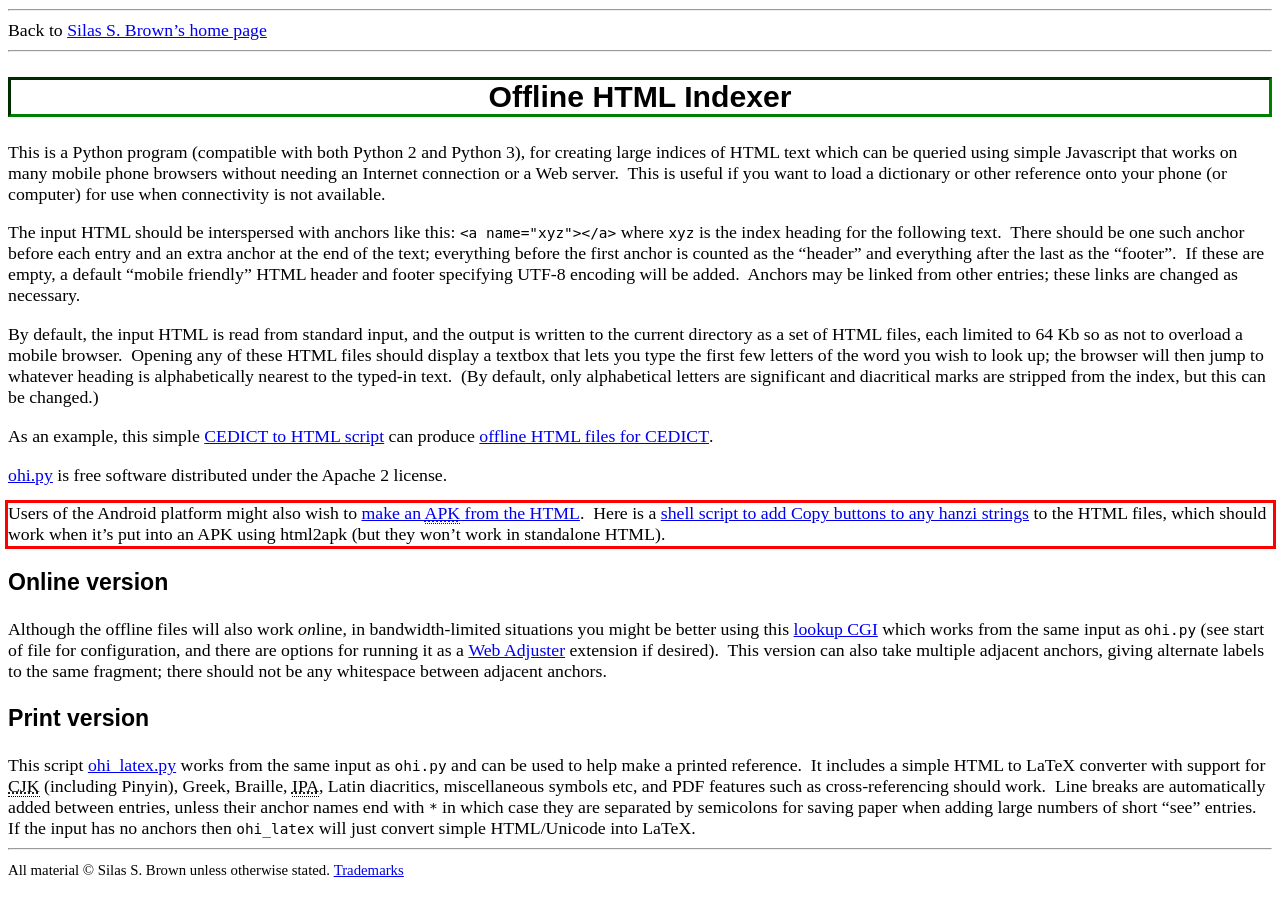Analyze the webpage screenshot and use OCR to recognize the text content in the red bounding box.

Users of the Android platform might also wish to make an APK from the HTML. ​Here is a shell script to add Copy buttons to any hanzi strings to the HTML files, which should work when it’s put into an APK using html2apk (but they won’t work in standalone HTML).